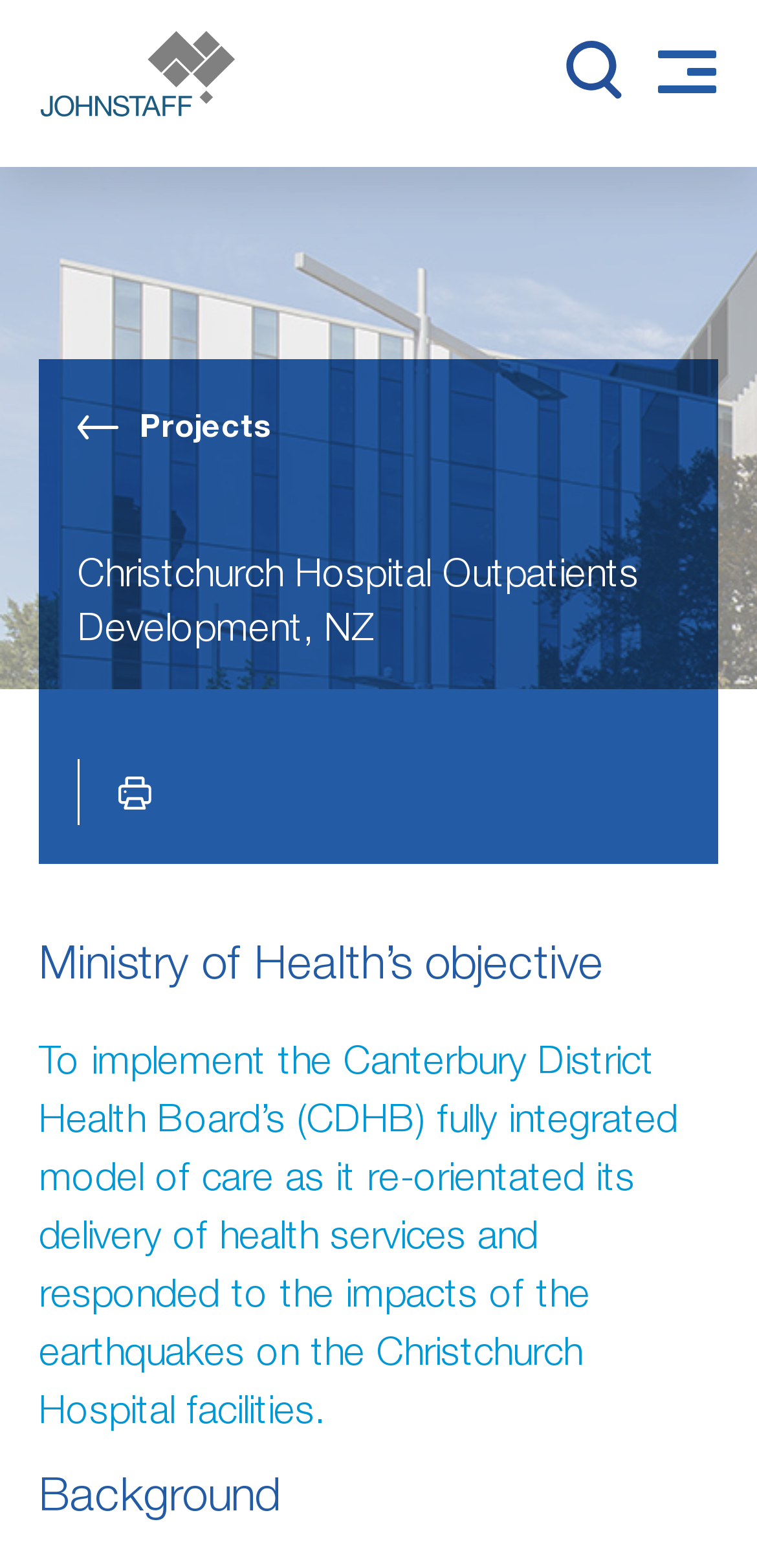What is the objective of the Ministry of Health?
Provide a comprehensive and detailed answer to the question.

I found the answer by reading the heading element 'Ministry of Health’s objective' and the subsequent heading element that describes the objective, which is to implement the Canterbury District Health Board’s fully integrated model of care.